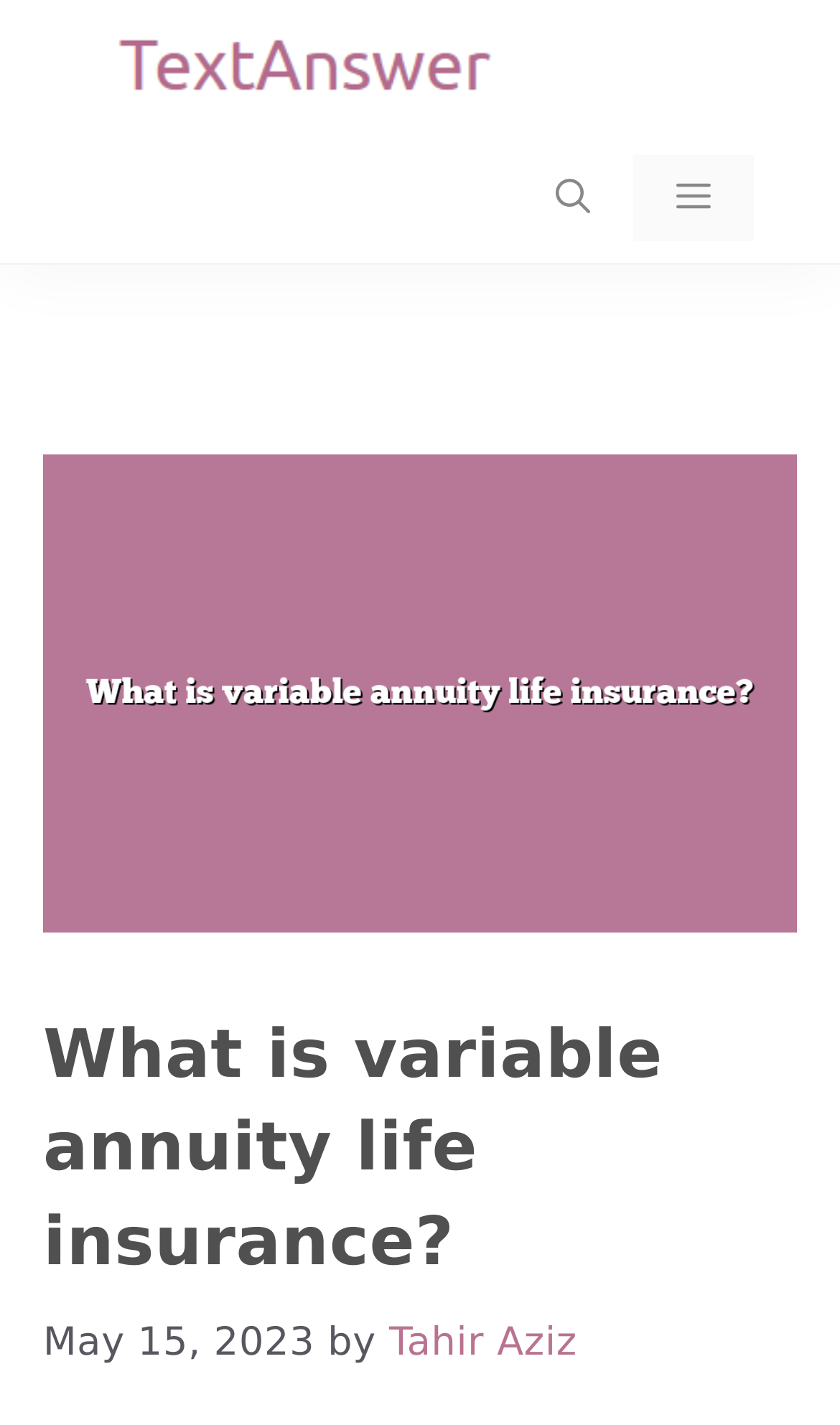Please identify and generate the text content of the webpage's main heading.

What is variable annuity life insurance?